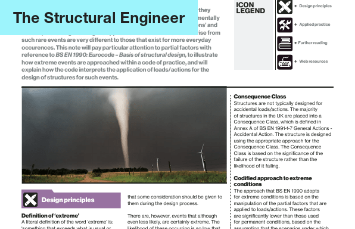What is the purpose of the guidance note?
Please provide a comprehensive answer to the question based on the webpage screenshot.

The guidance note aims to provide insights on how extreme events influence the application of loads and actions in structural engineering, thereby helping professionals navigate the complexities of designing structures that can withstand unexpected and severe circumstances.